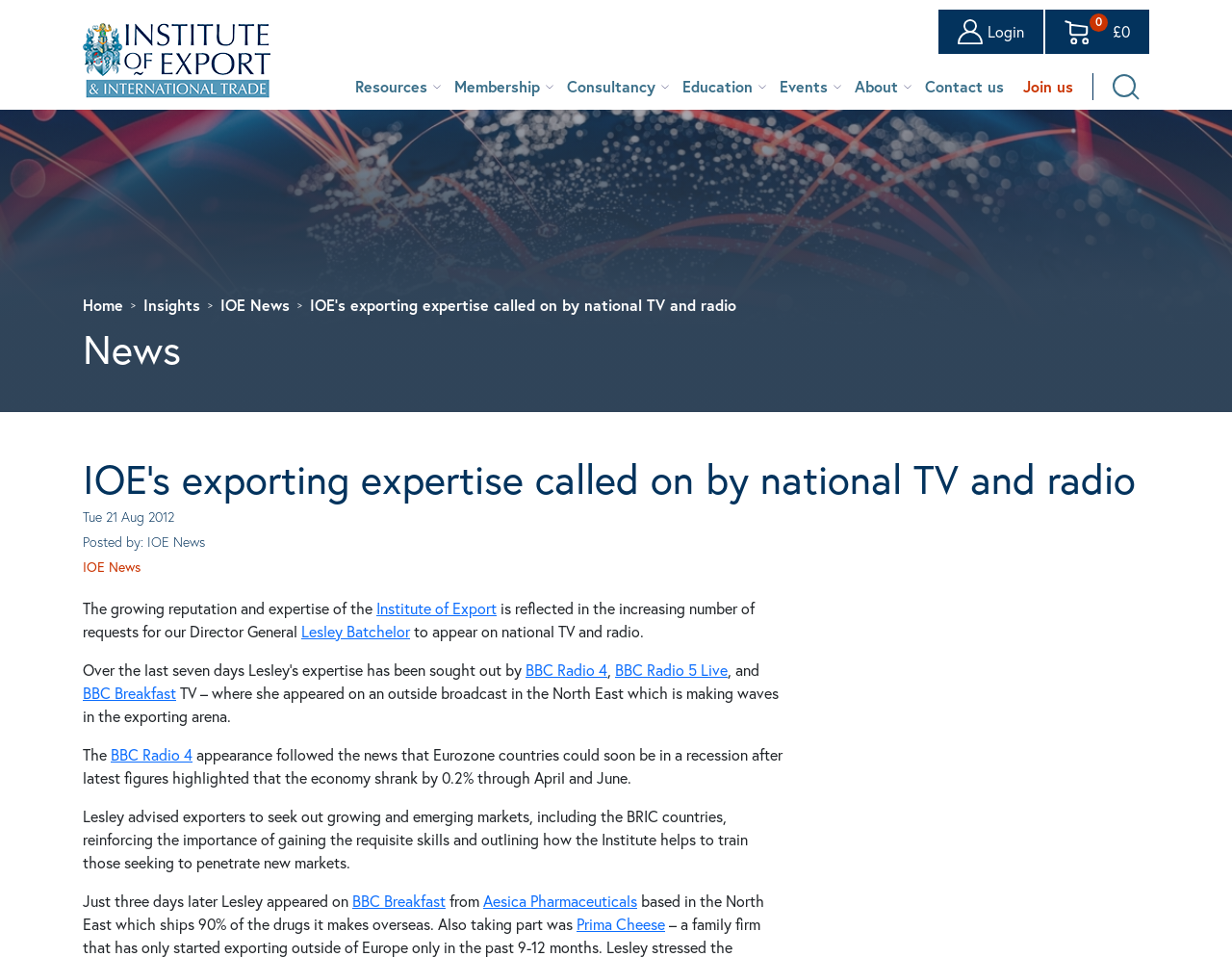What is the navigation menu?
Could you answer the question in a detailed manner, providing as much information as possible?

The navigation menu is located below the logo and above the main content, and it consists of links to 'Home', 'Insights', 'IOE News', and other pages.